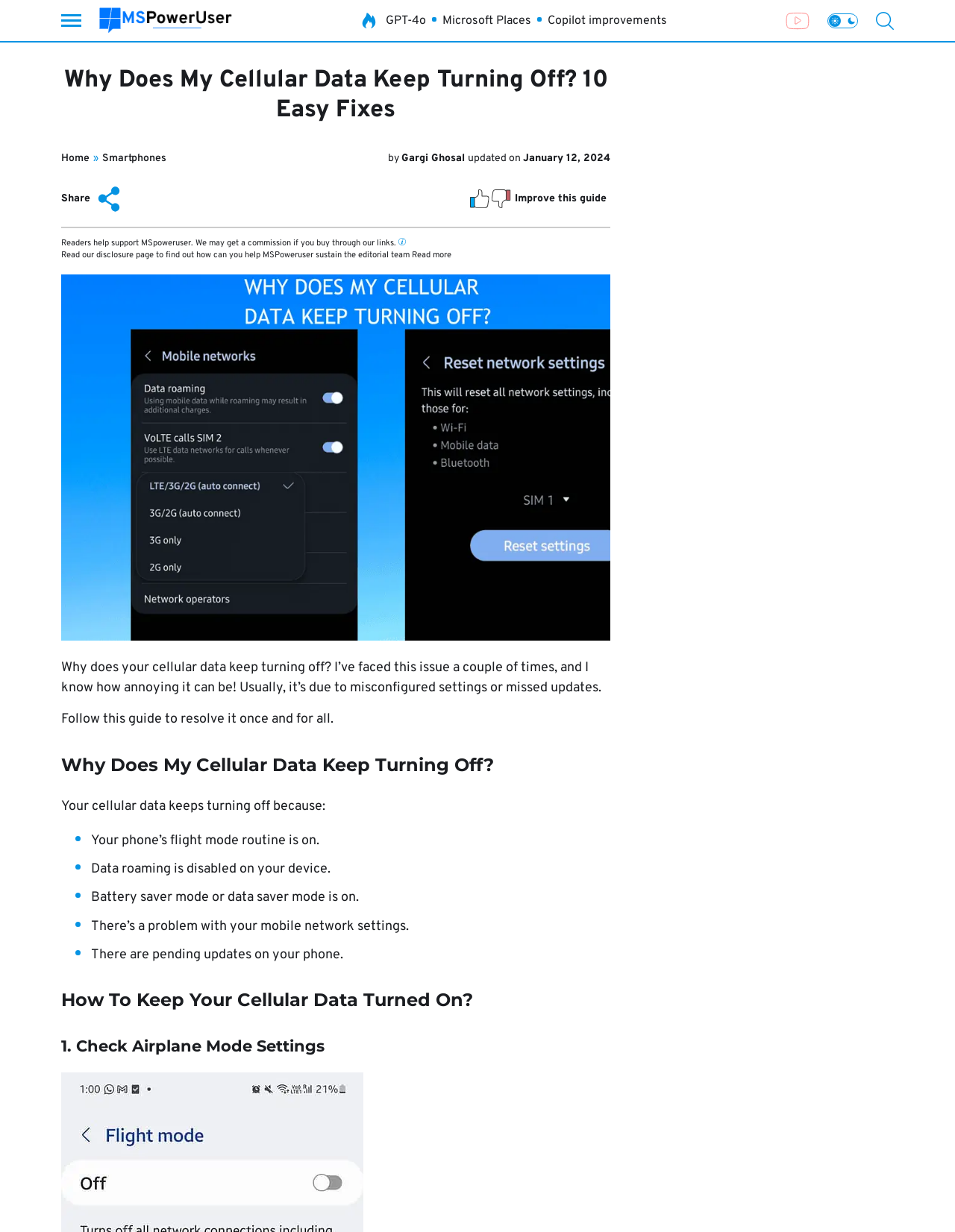Offer an extensive depiction of the webpage and its key elements.

This webpage is about resolving the issue of cellular data turning off on smartphones. At the top, there is a header section with a logo of "MSPoweruser" on the left, followed by a series of links to trending topics, including "GPT-4o", "Microsoft Places", and "Copilot improvements". On the right side of the header, there is a link to the YouTube channel and a search icon.

Below the header, there is a main content section with a heading that reads "Why Does My Cellular Data Keep Turning Off? 10 Easy Fixes". The author's name, "Gargi Ghosal", and the publication date, "January 2, 2024", are displayed below the heading. There are also buttons to share the article and provide feedback.

The main content is divided into sections, starting with an introduction that explains the frustration of dealing with cellular data turning off. The article then lists the possible reasons for this issue, including flight mode being on, data roaming being disabled, battery saver mode being on, and problems with mobile network settings.

The webpage also features an image related to the topic, which is placed below the introduction. The image is quite large, taking up most of the width of the page.

Throughout the article, there are headings and subheadings that break up the content into manageable sections. The text is well-organized and easy to follow, with bullet points used to list out the possible reasons for the issue. Overall, the webpage is well-structured and provides a clear guide for readers to resolve the problem of their cellular data turning off.